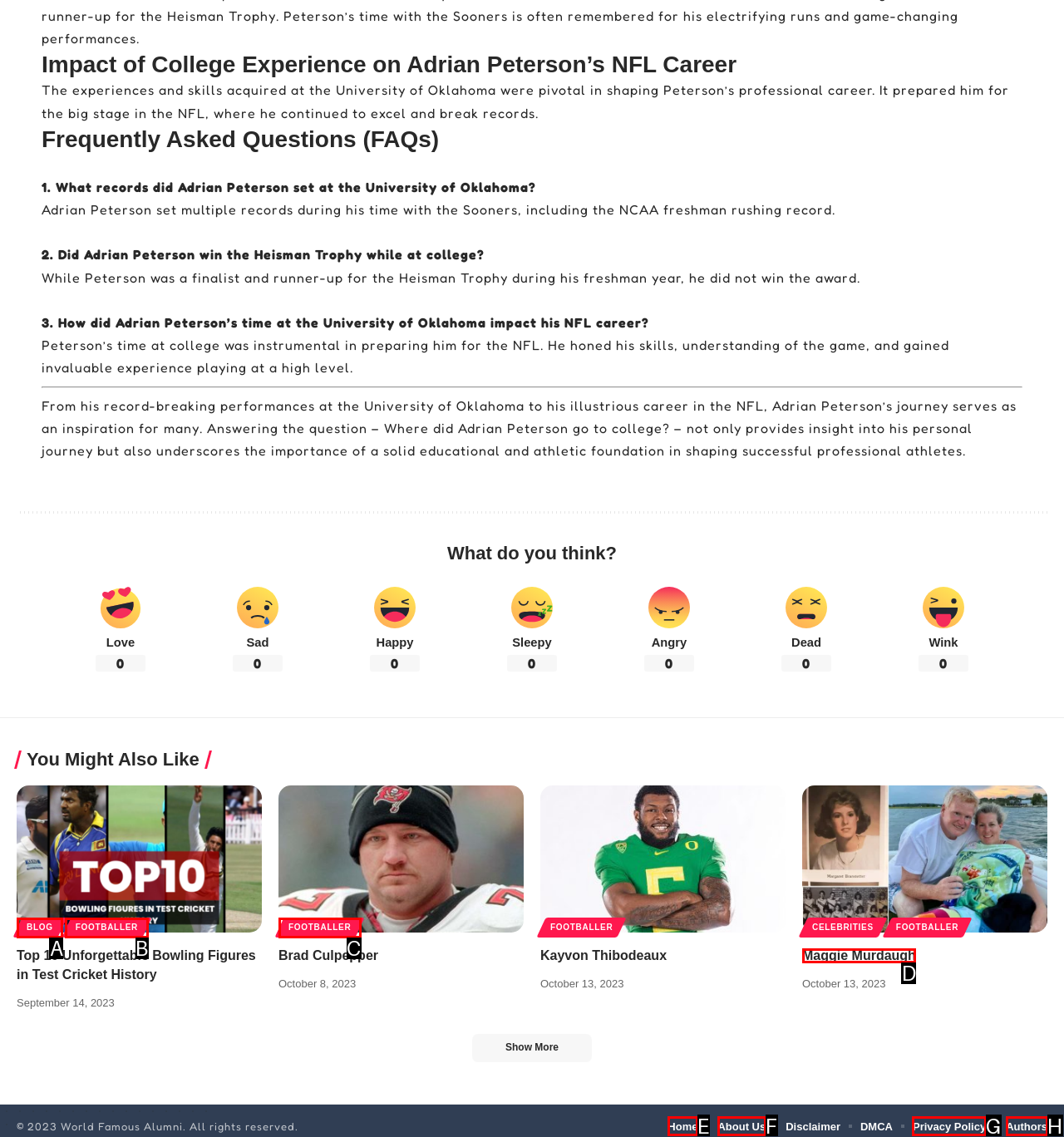Identify the letter corresponding to the UI element that matches this description: About Us
Answer using only the letter from the provided options.

F